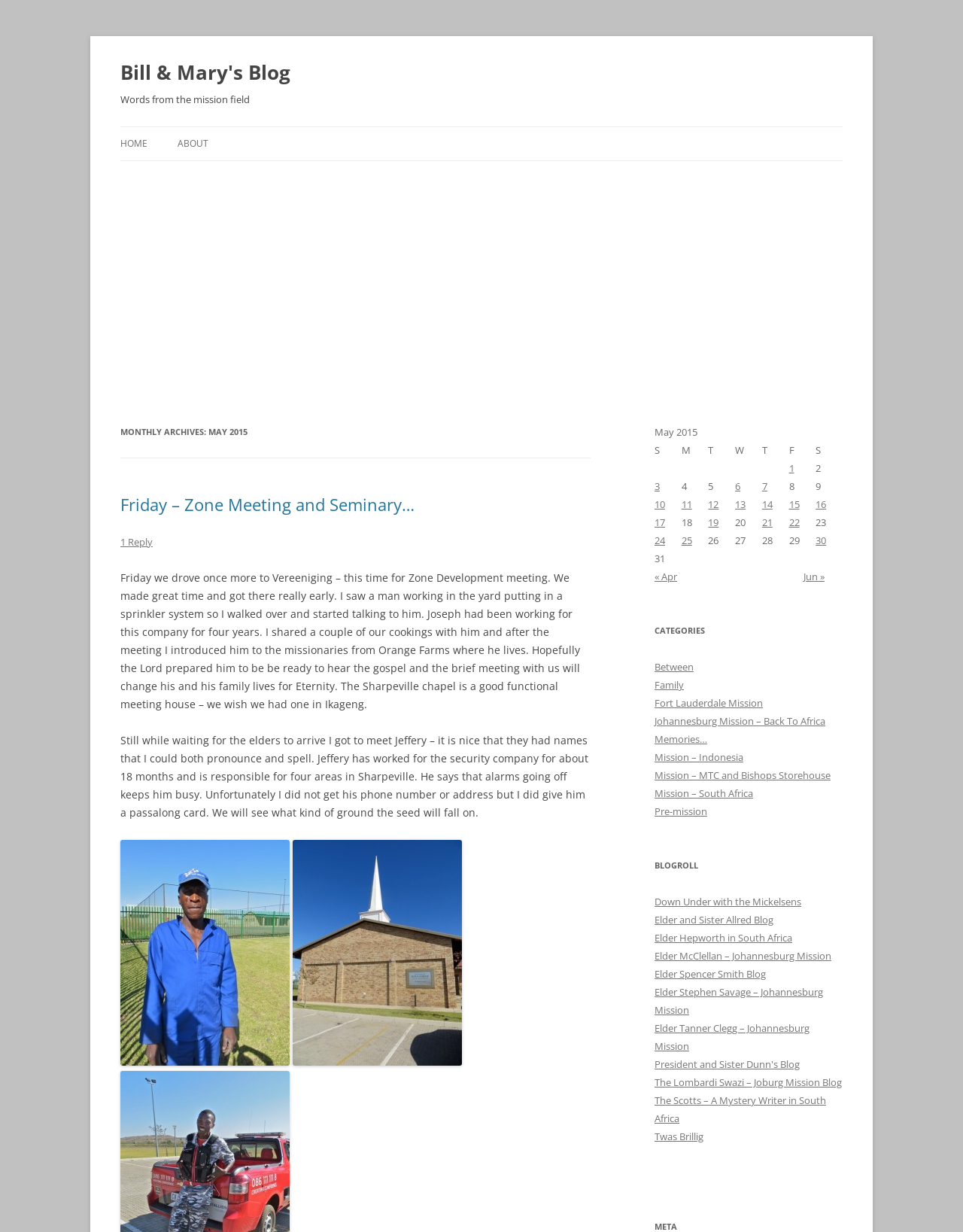Can you give a comprehensive explanation to the question given the content of the image?
How many areas does Jeffery, the security company employee, oversee?

The information about Jeffery can be found in the static text element, which mentions that Jeffery is responsible for four areas in Sharpeville.